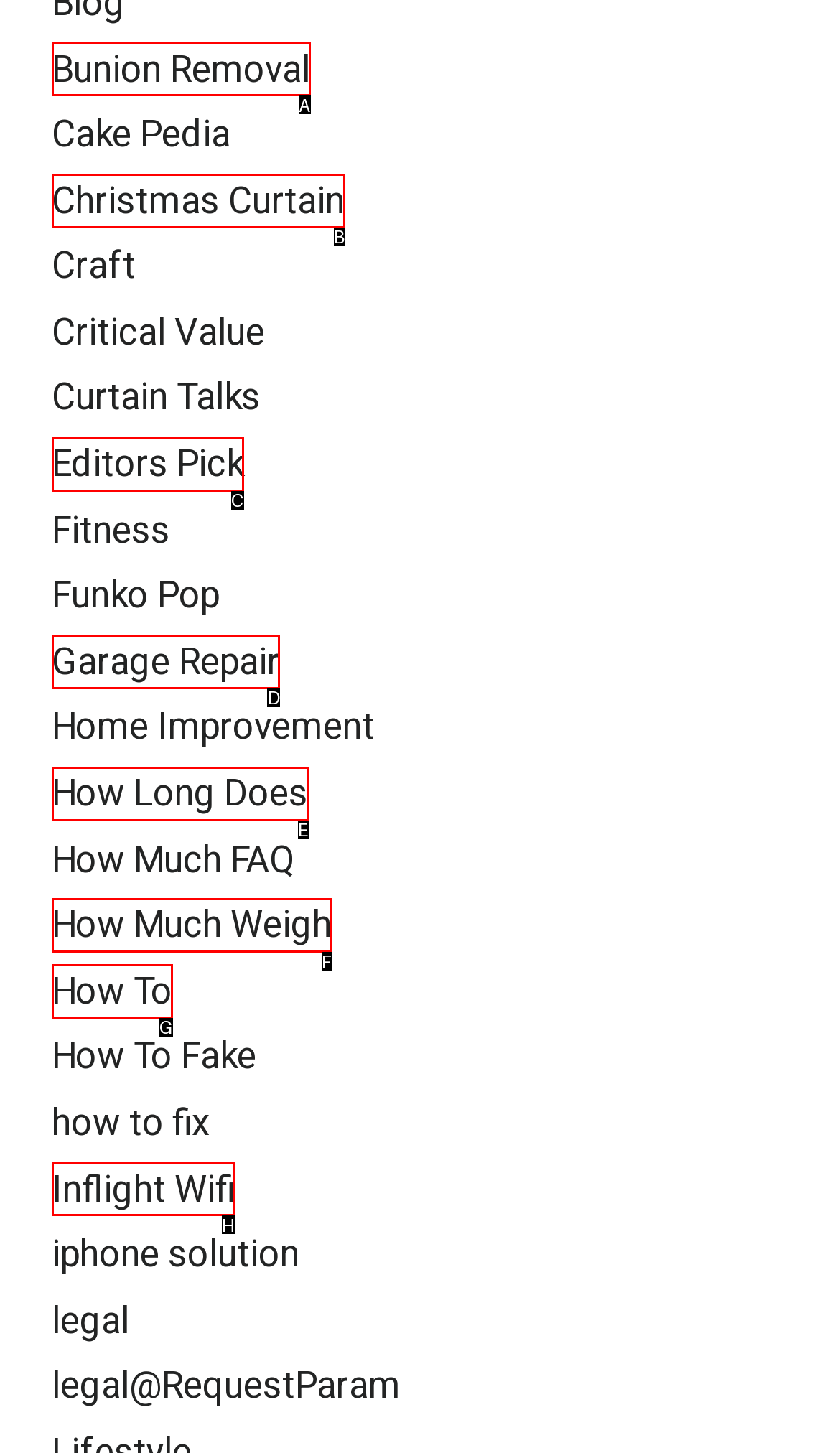Given the task: Learn about Garage Repair, tell me which HTML element to click on.
Answer with the letter of the correct option from the given choices.

D